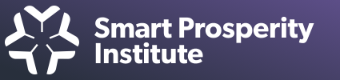Provide a comprehensive description of the image.

The image features the logo of the Smart Prosperity Institute, an organization dedicated to promoting a stronger and cleaner economy. The logo is prominently displayed in a modern and clean design, featuring a stylized icon along with the name of the institute. The color scheme transitions from a deep purple to a lighter hue, enhancing the contemporary feel of the branding. This visual representation embodies the institute's commitment to innovation and sustainable development in economic practices.